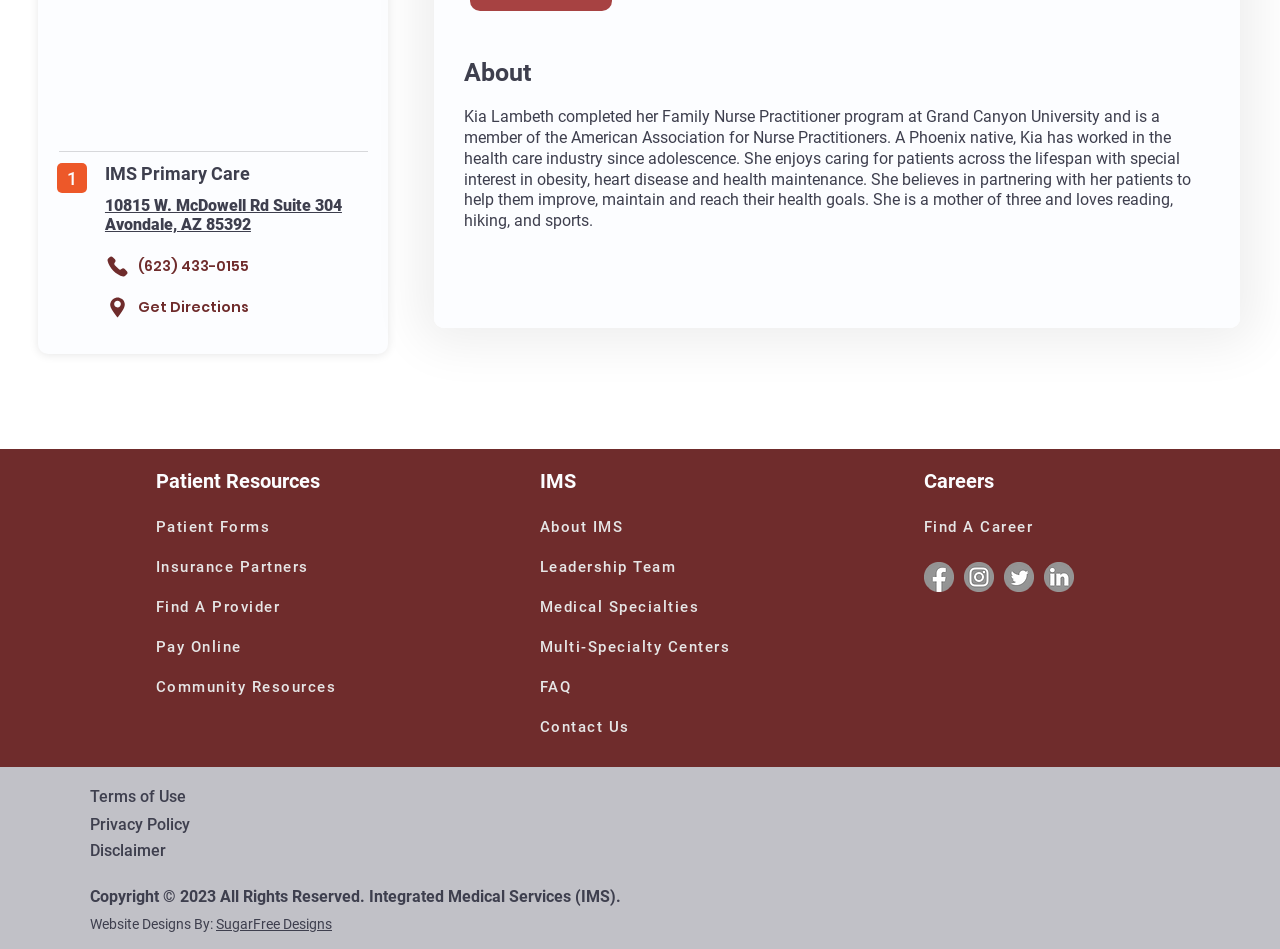Identify the bounding box of the UI element that matches this description: "Avondale, AZ 85392".

[0.082, 0.226, 0.196, 0.246]